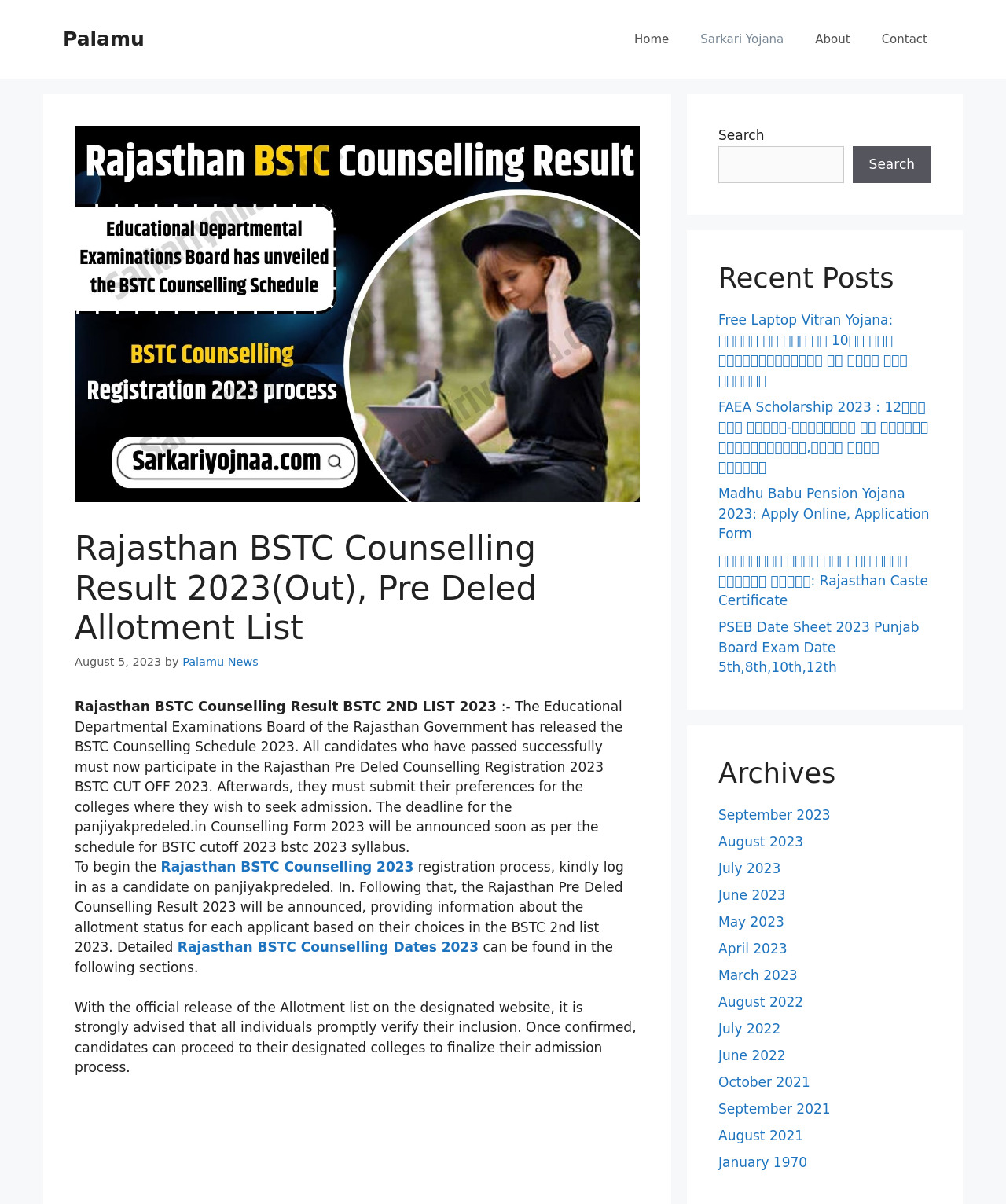Can you find the bounding box coordinates for the element to click on to achieve the instruction: "Click on the 'Palamu' link"?

[0.062, 0.023, 0.144, 0.042]